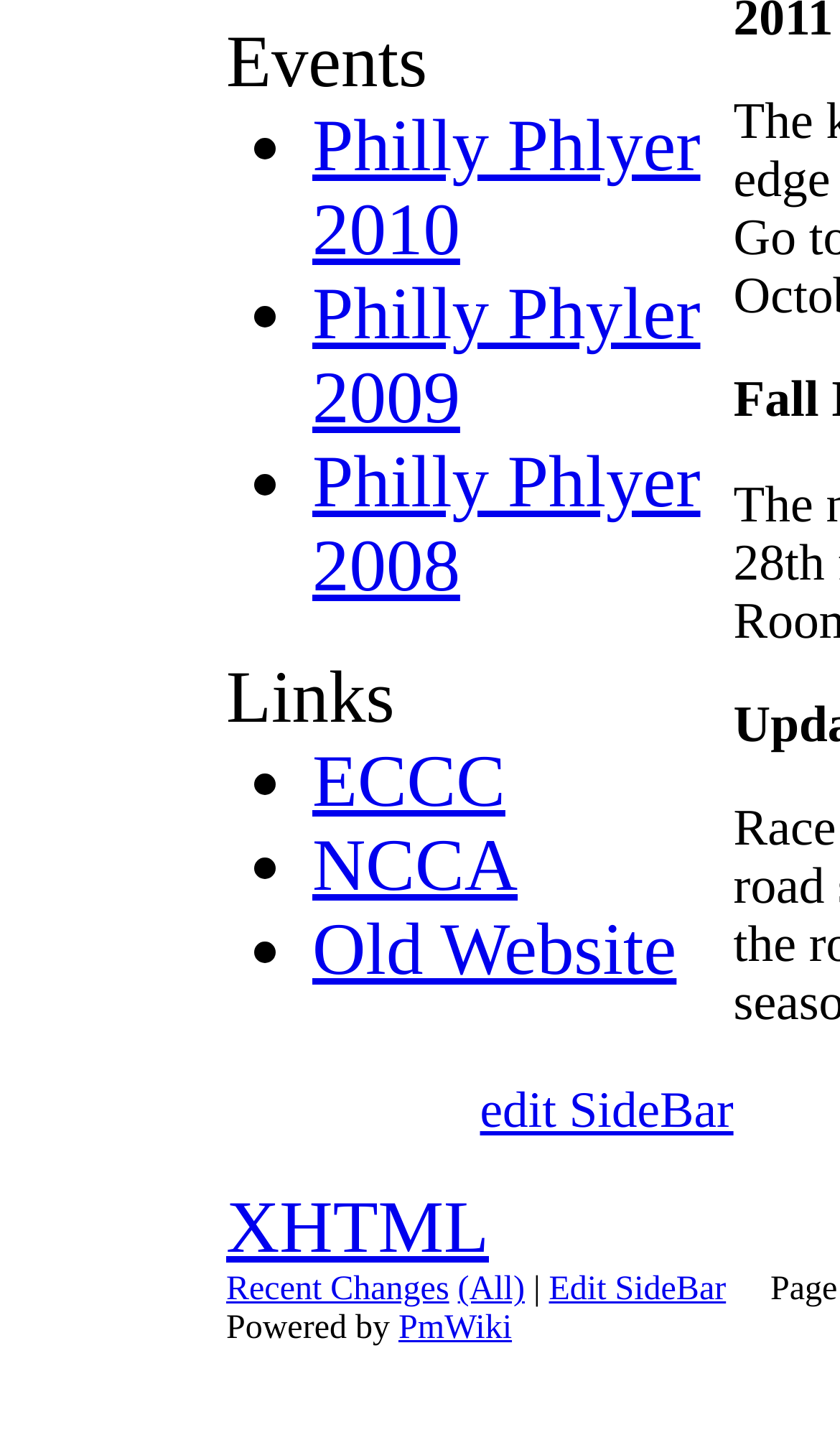Please reply with a single word or brief phrase to the question: 
What is the last link on the page?

PmWiki